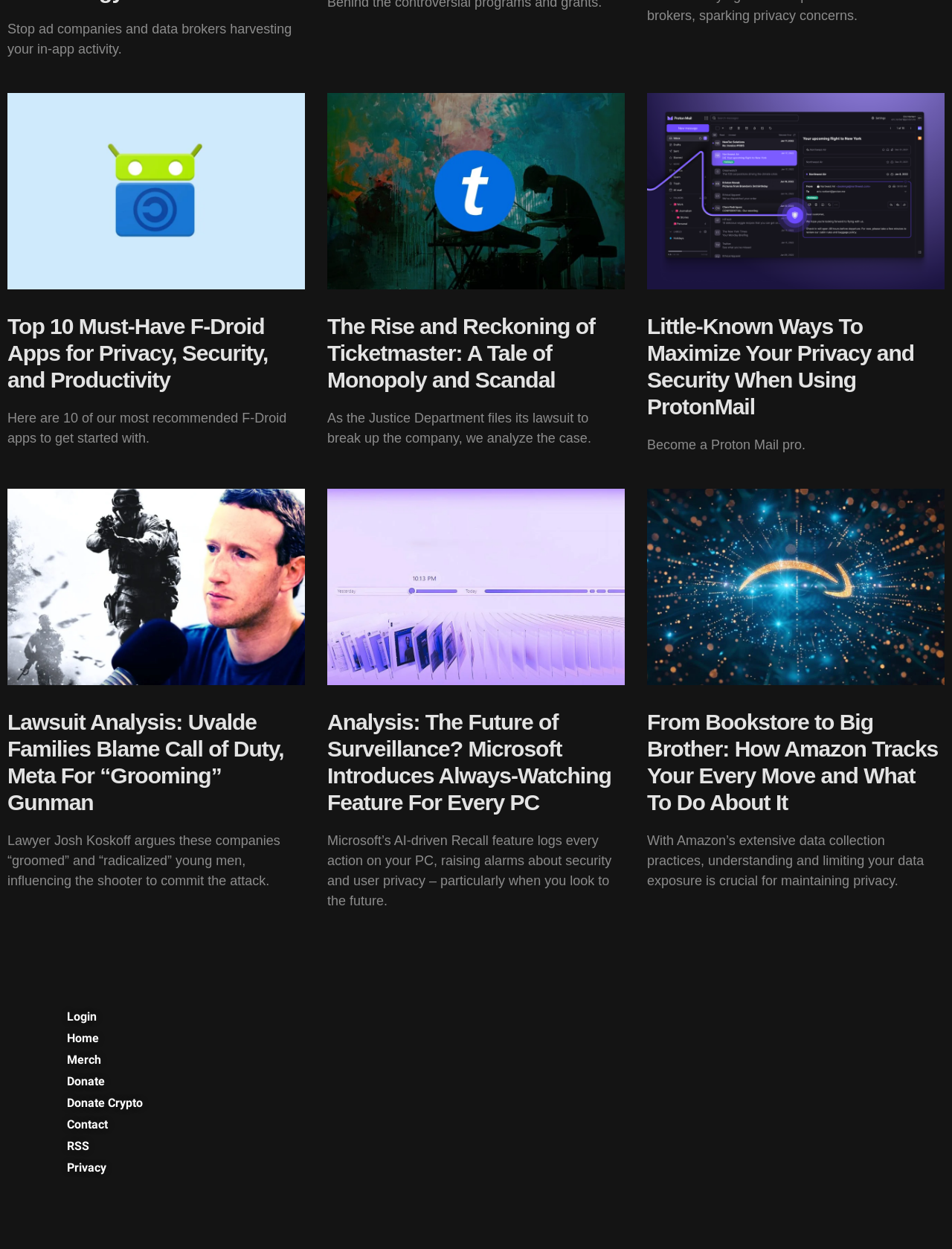What is the main topic of the webpage?
Give a detailed response to the question by analyzing the screenshot.

Based on the headings and static text on the webpage, it appears that the main topic is related to privacy and security, with articles discussing topics such as data brokers, F-Droid apps, and surveillance.